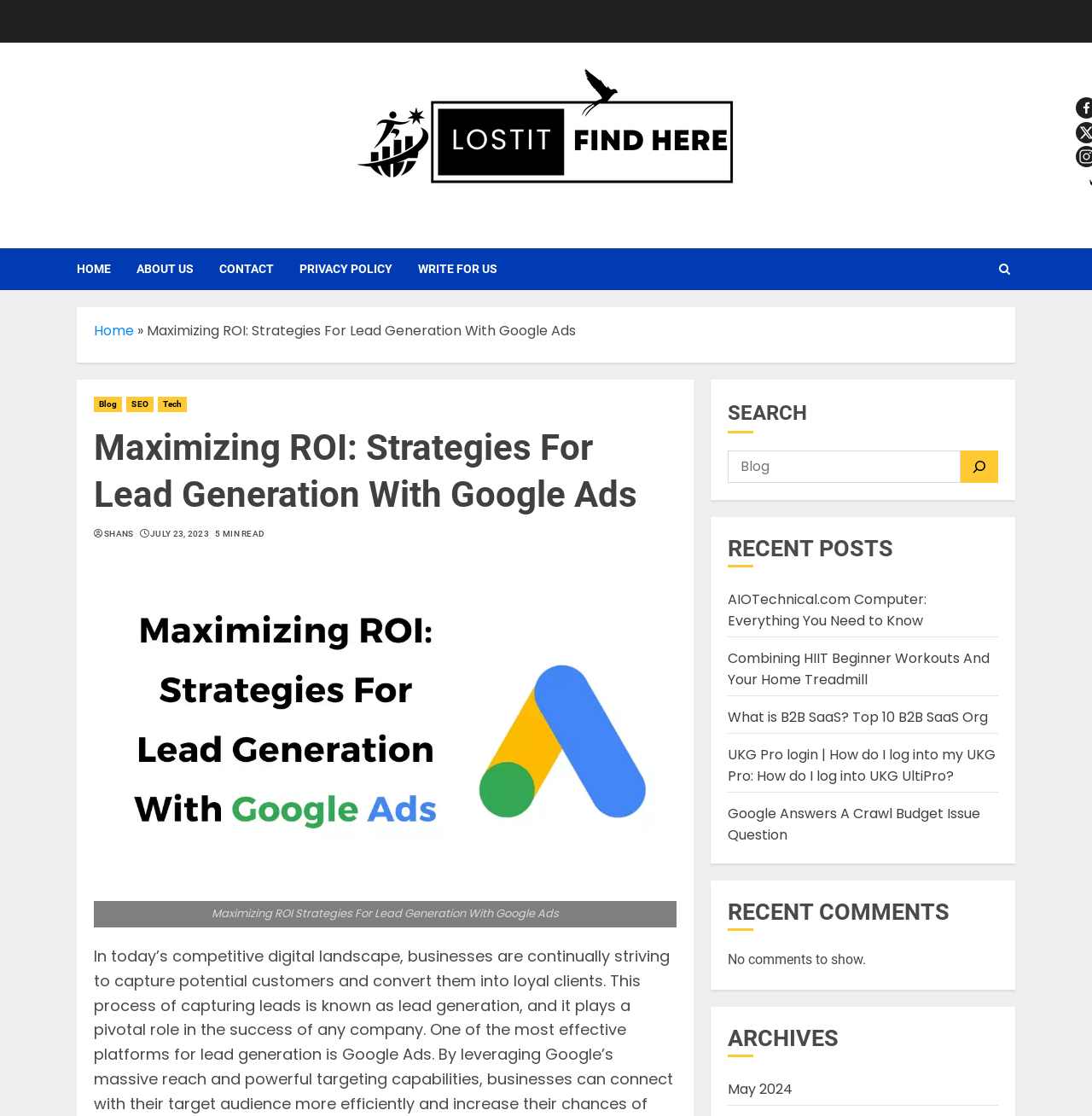What is the purpose of the search box?
Please answer the question with a detailed response using the information from the screenshot.

The search box is located in the top-right corner of the webpage, and it has a placeholder text 'SEARCH'. This suggests that the purpose of the search box is to search the website for specific content.